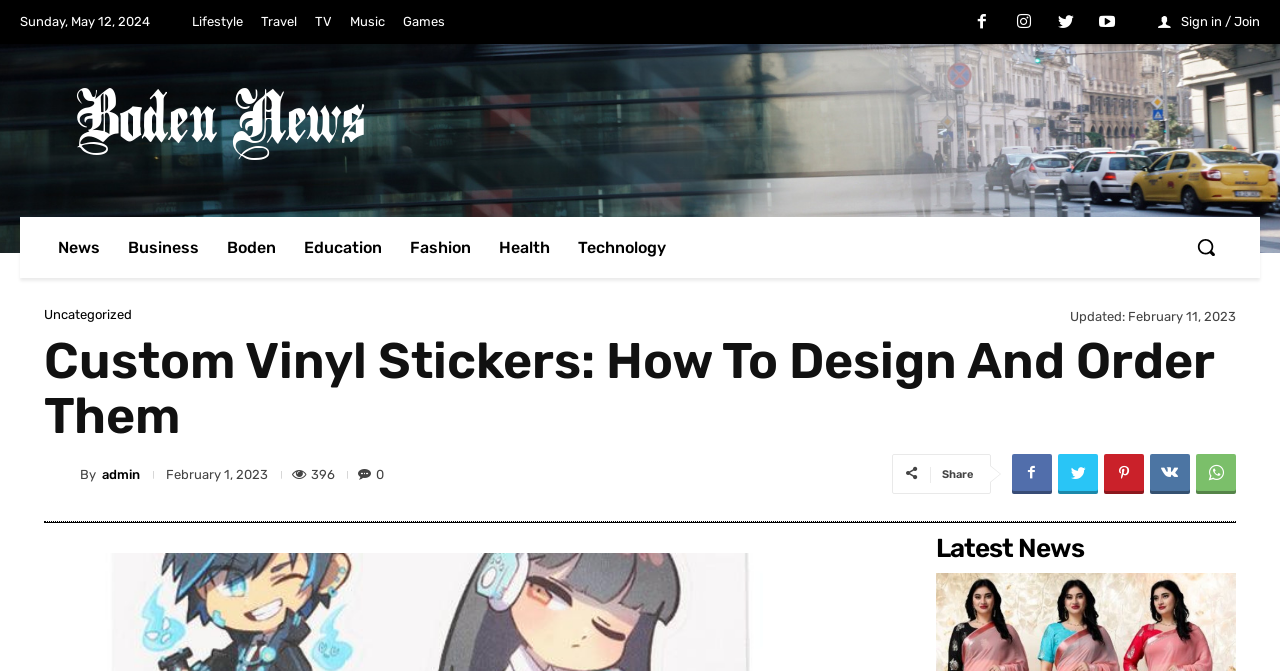Provide a brief response to the question below using one word or phrase:
What is the date of the latest news?

Sunday, May 12, 2024